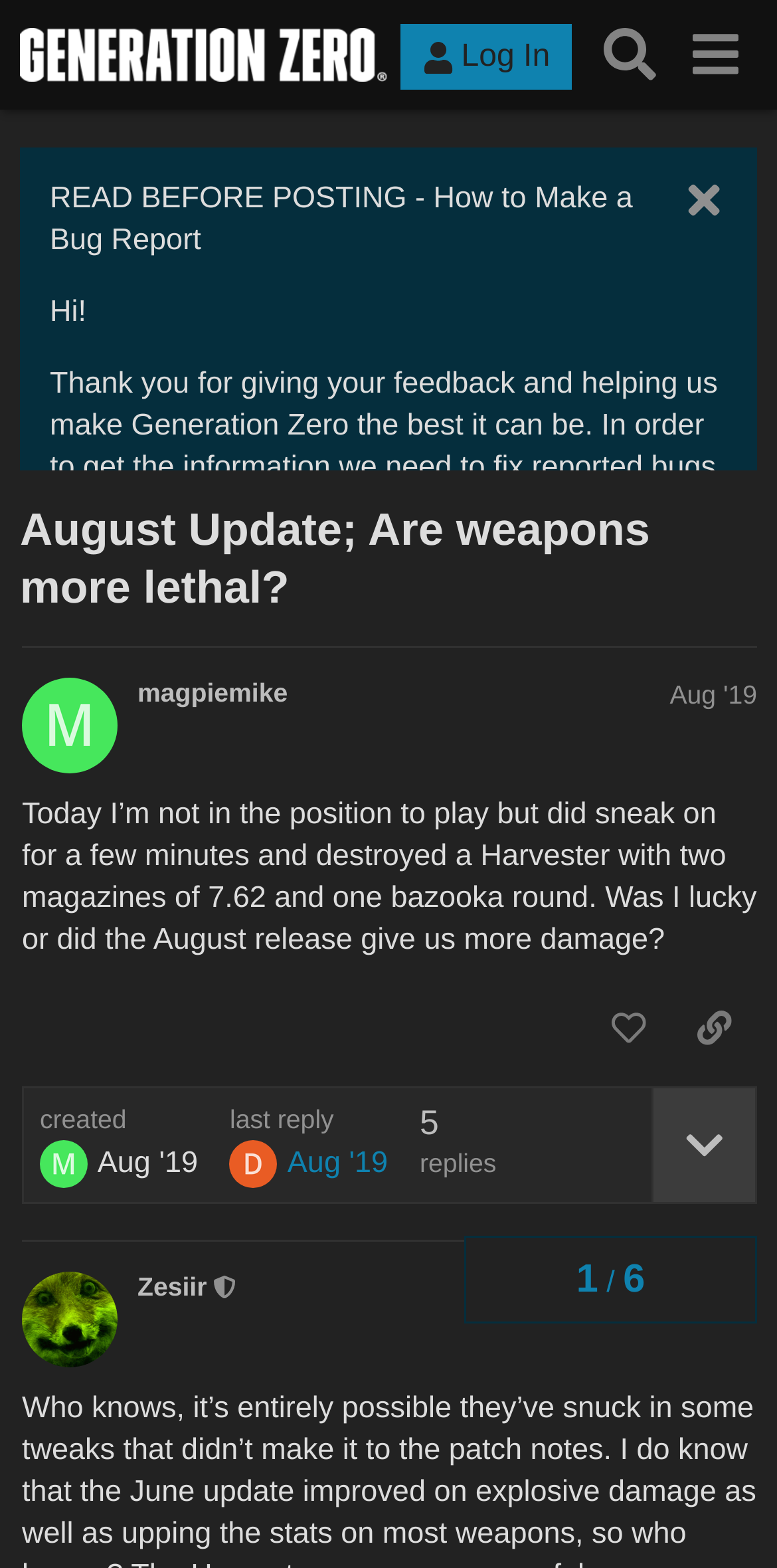Return the bounding box coordinates of the UI element that corresponds to this description: "last replyAug '19". The coordinates must be given as four float numbers in the range of 0 and 1, [left, top, right, bottom].

[0.296, 0.704, 0.499, 0.757]